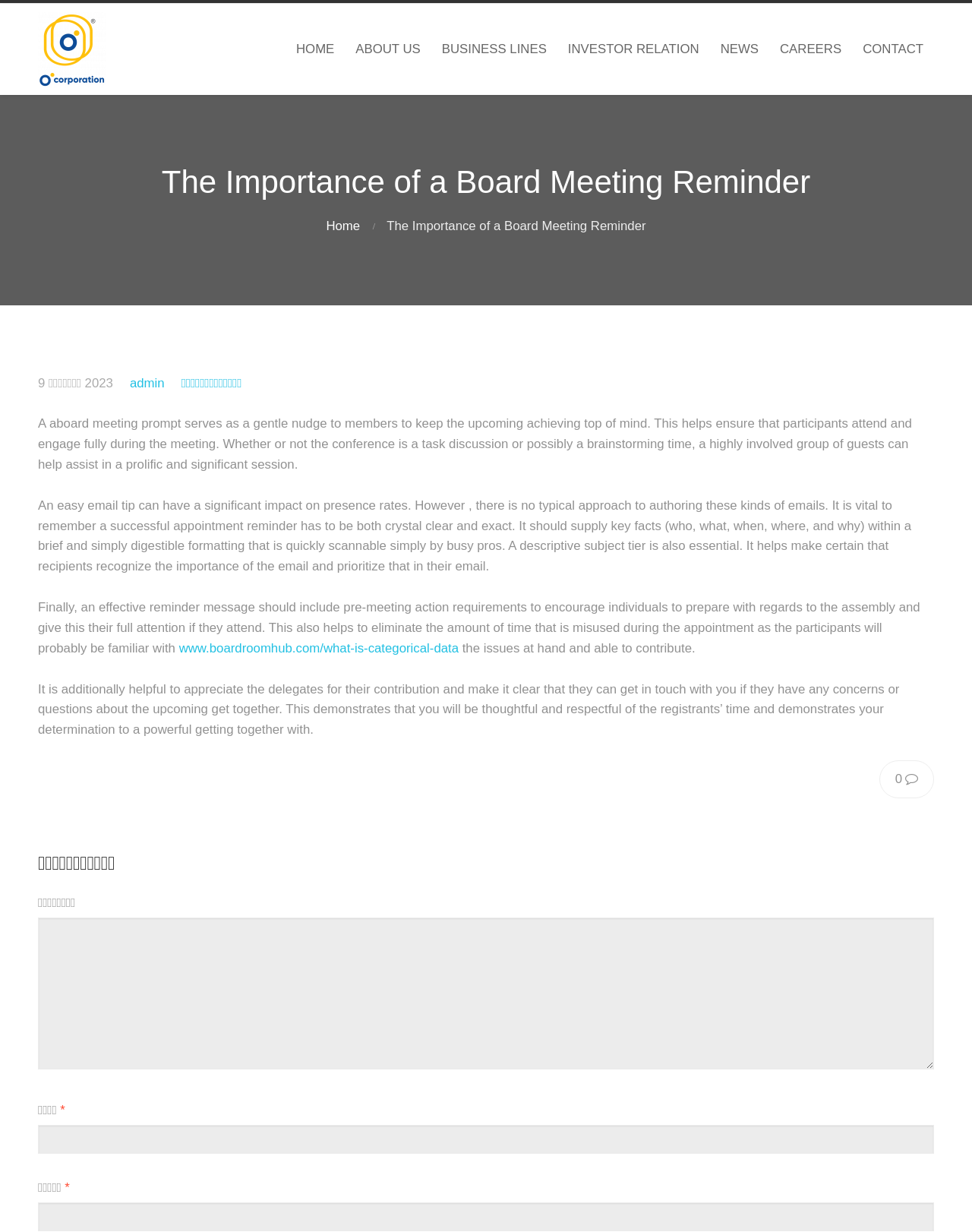Please determine the bounding box coordinates of the element's region to click for the following instruction: "Click the CONTACT link".

[0.877, 0.027, 0.961, 0.053]